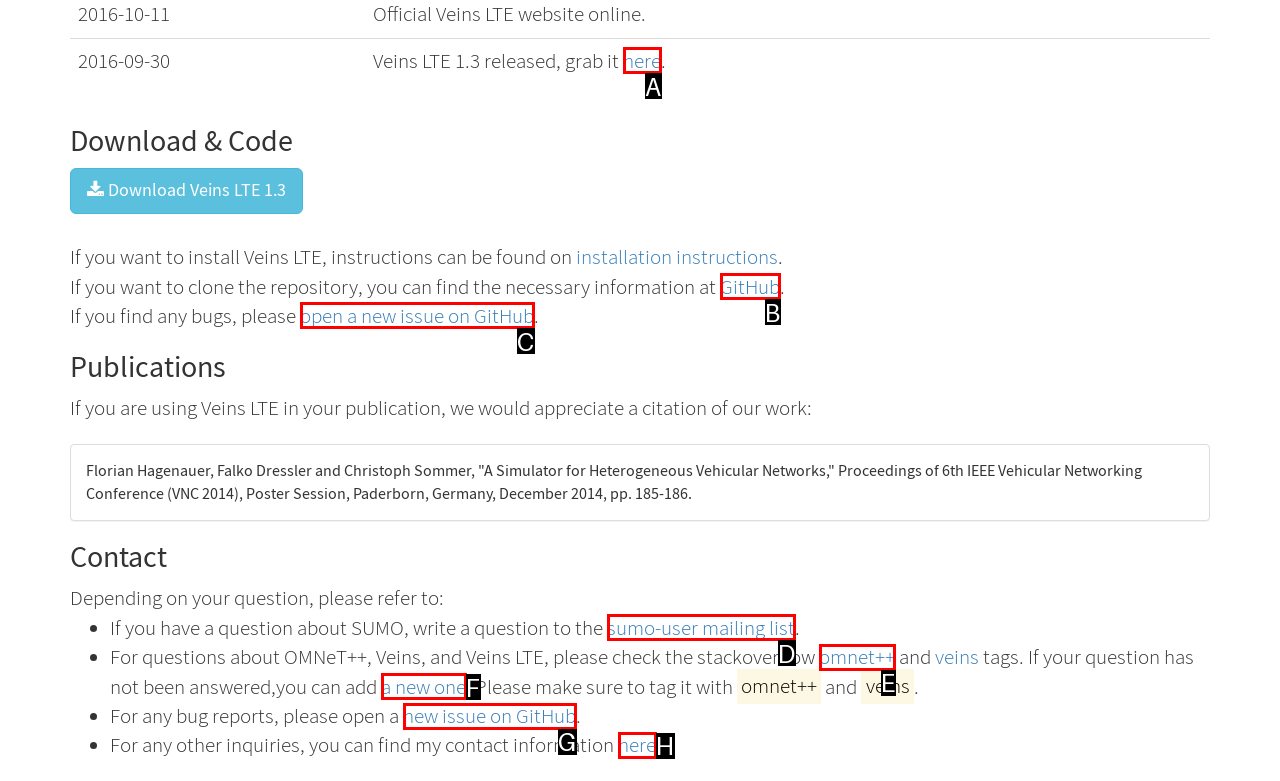Tell me which one HTML element best matches the description: here Answer with the option's letter from the given choices directly.

H